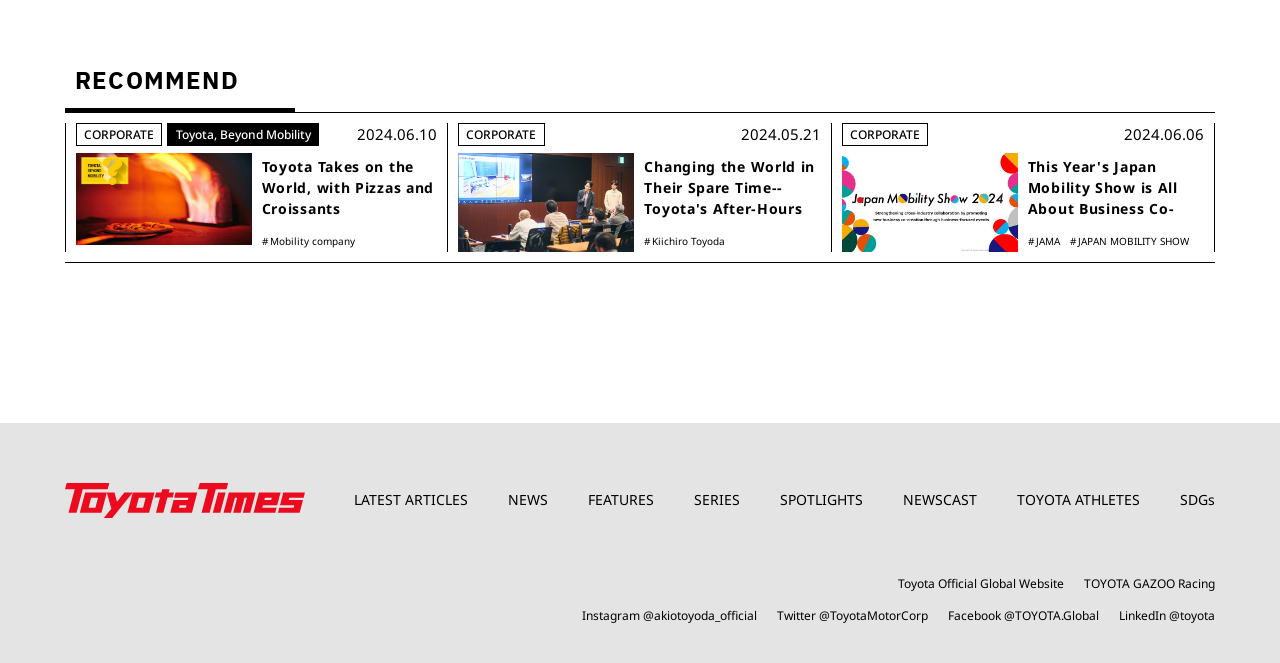Please determine the bounding box of the UI element that matches this description: Facebook @TOYOTA.Global. The coordinates should be given as (top-left x, top-left y, bottom-right x, bottom-right y), with all values between 0 and 1.

[0.741, 0.92, 0.859, 0.938]